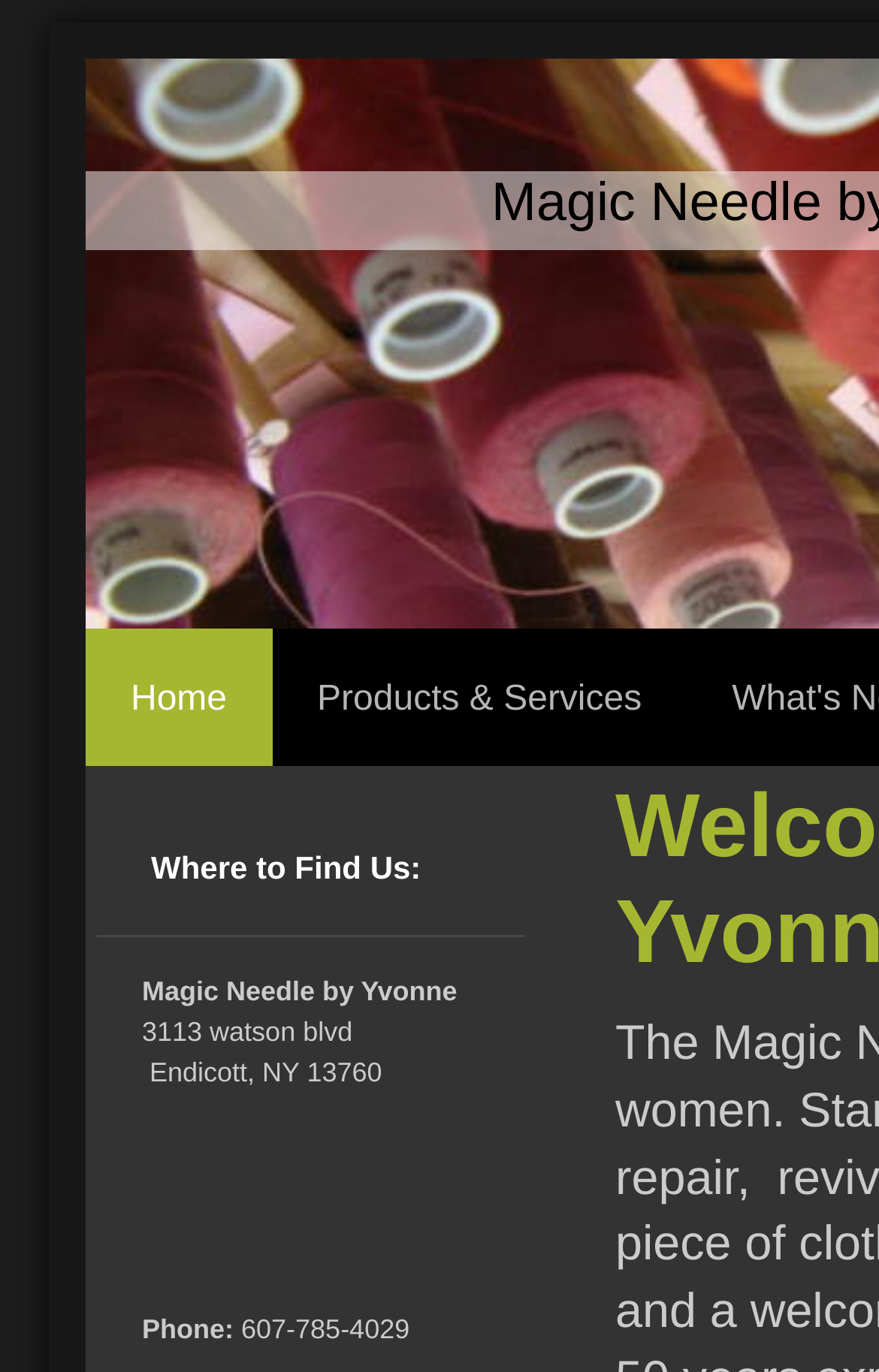Locate the heading on the webpage and return its text.

Welcome to Magic Needle by Yvonne.